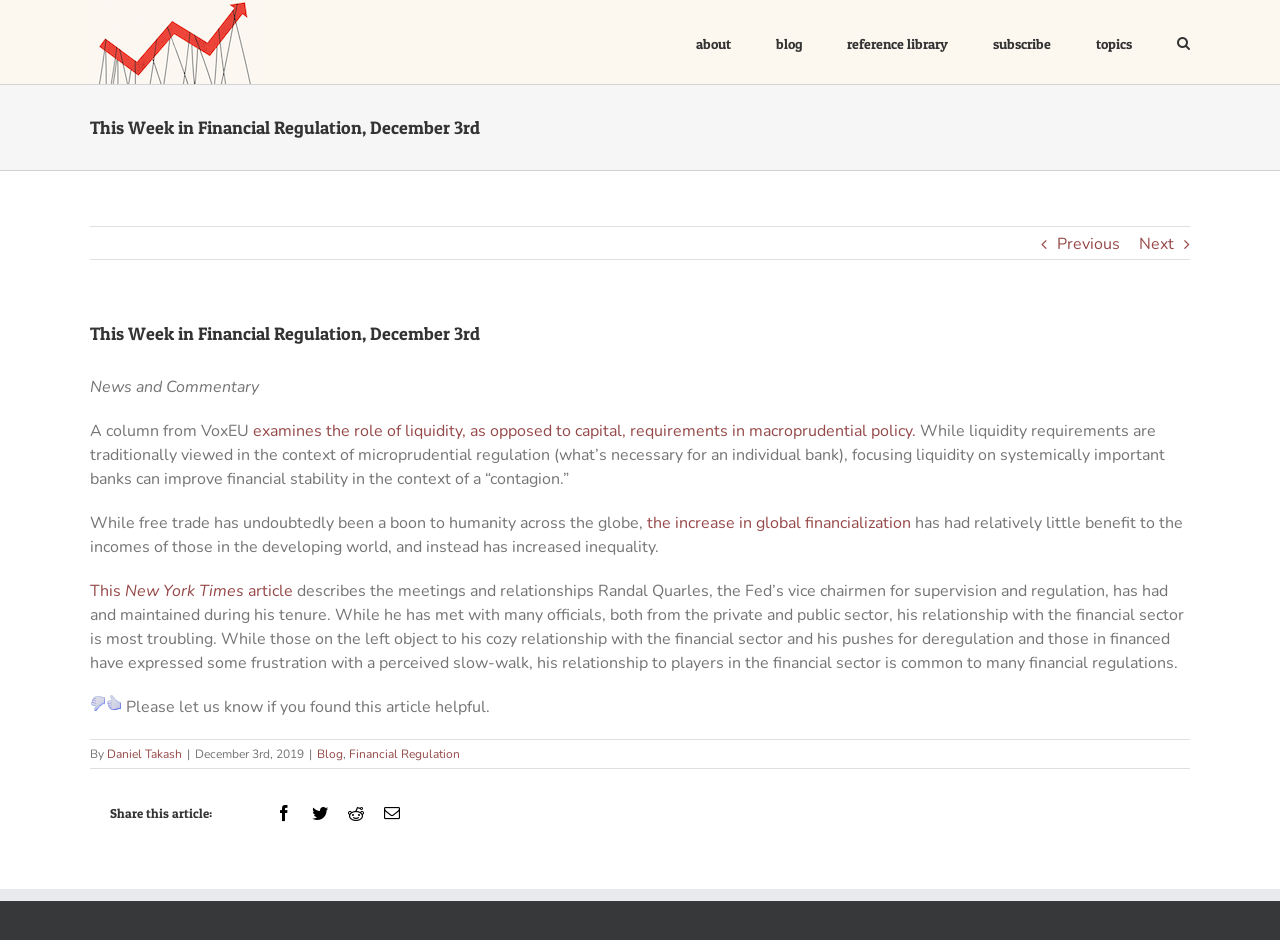What is the logo of this website?
Give a one-word or short phrase answer based on the image.

The Captured Economy Logo